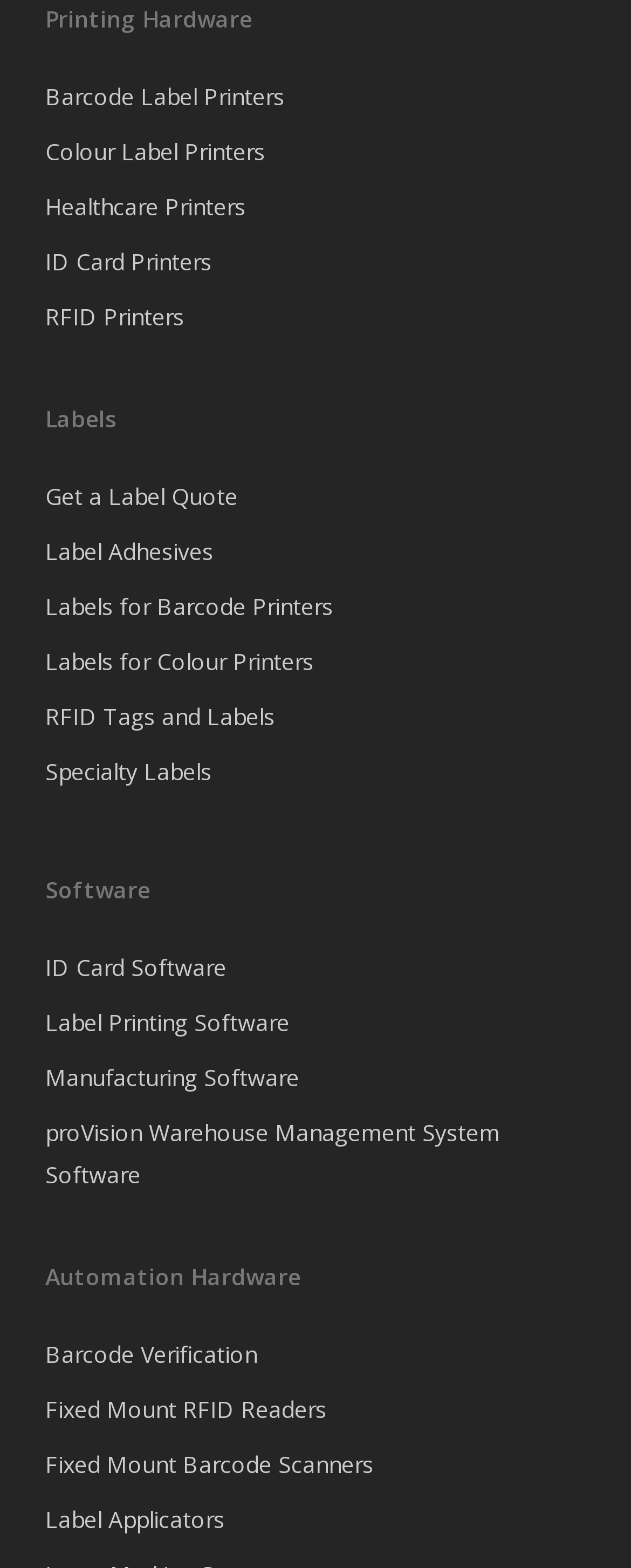What type of hardware is listed under 'Automation Hardware'?
Answer the question with a thorough and detailed explanation.

Under the 'Automation Hardware' category, I see links to specific types of hardware, including barcode verification systems, fixed mount RFID readers, fixed mount barcode scanners, and label applicators.